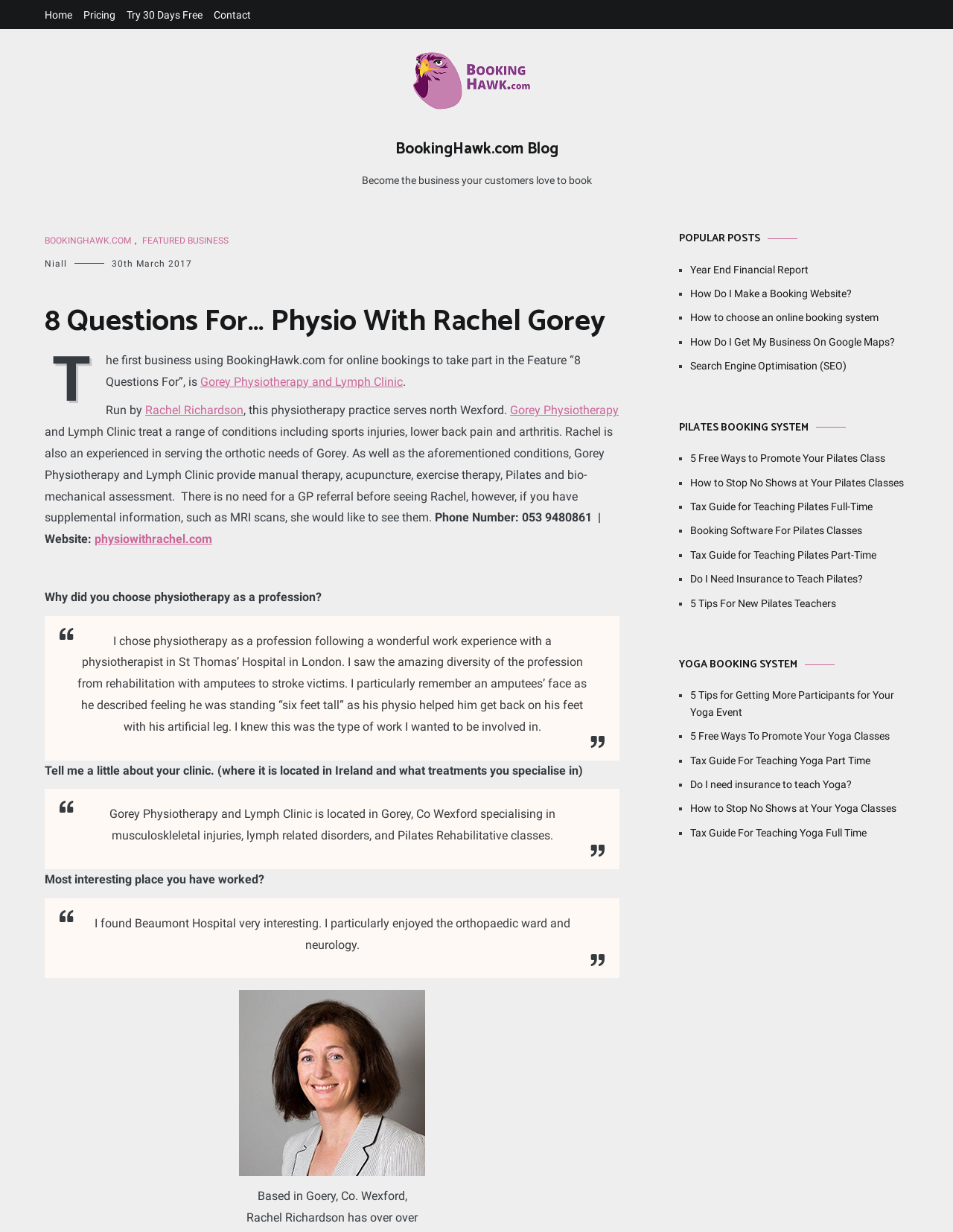What is the name of the physiotherapy practice featured in this article?
Please respond to the question with a detailed and well-explained answer.

The article mentions that the first business using BookingHawk.com for online bookings to take part in the Feature '8 Questions For', is Gorey Physiotherapy and Lymph Clinic, run by Rachel Richardson.